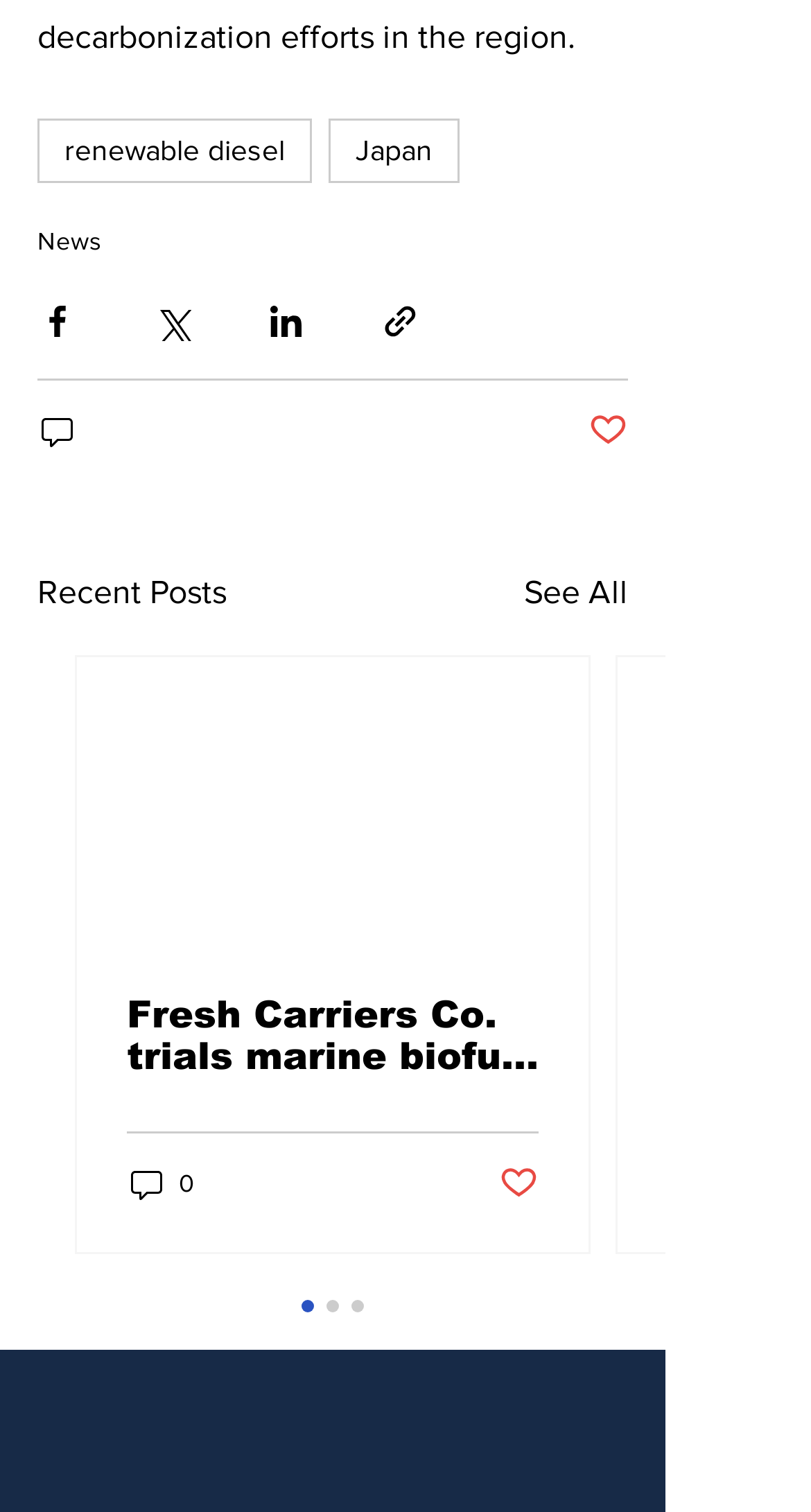Please identify the bounding box coordinates of the element I need to click to follow this instruction: "Click on the 'Post not marked as liked' button".

[0.726, 0.271, 0.774, 0.3]